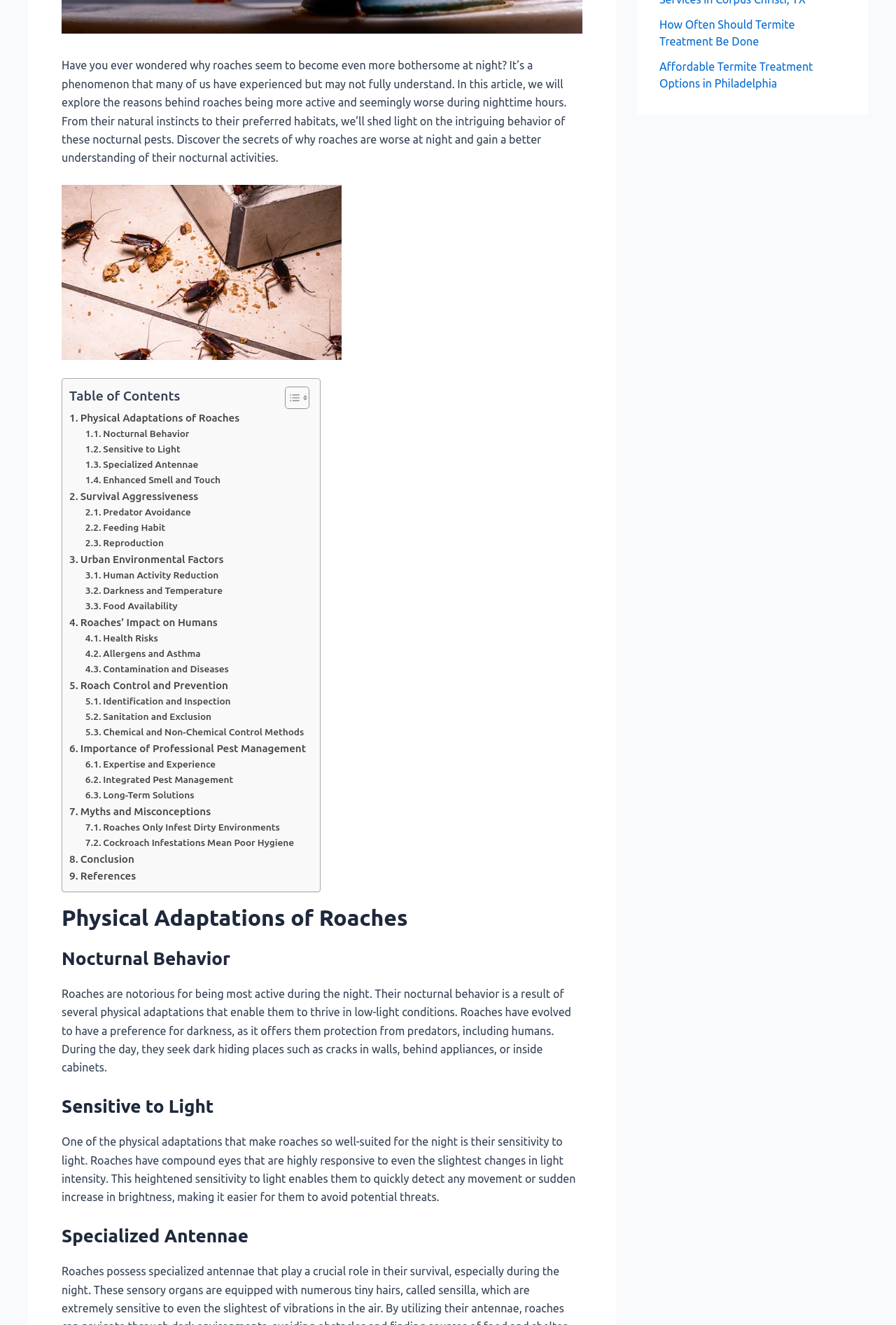Determine the bounding box coordinates in the format (top-left x, top-left y, bottom-right x, bottom-right y). Ensure all values are floating point numbers between 0 and 1. Identify the bounding box of the UI element described by: Roaches Only Infest Dirty Environments

[0.095, 0.619, 0.312, 0.631]